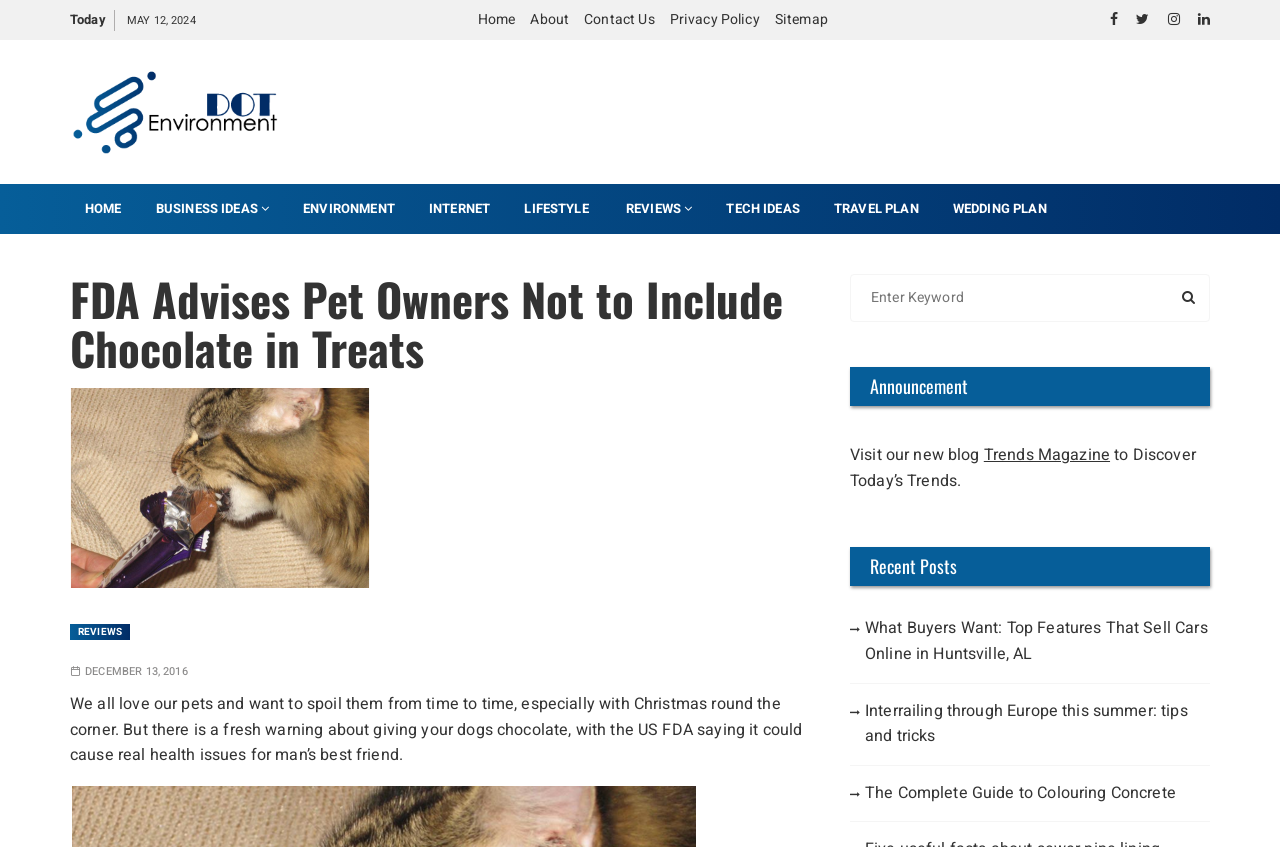Could you highlight the region that needs to be clicked to execute the instruction: "visit Trends Magazine"?

[0.769, 0.523, 0.867, 0.552]